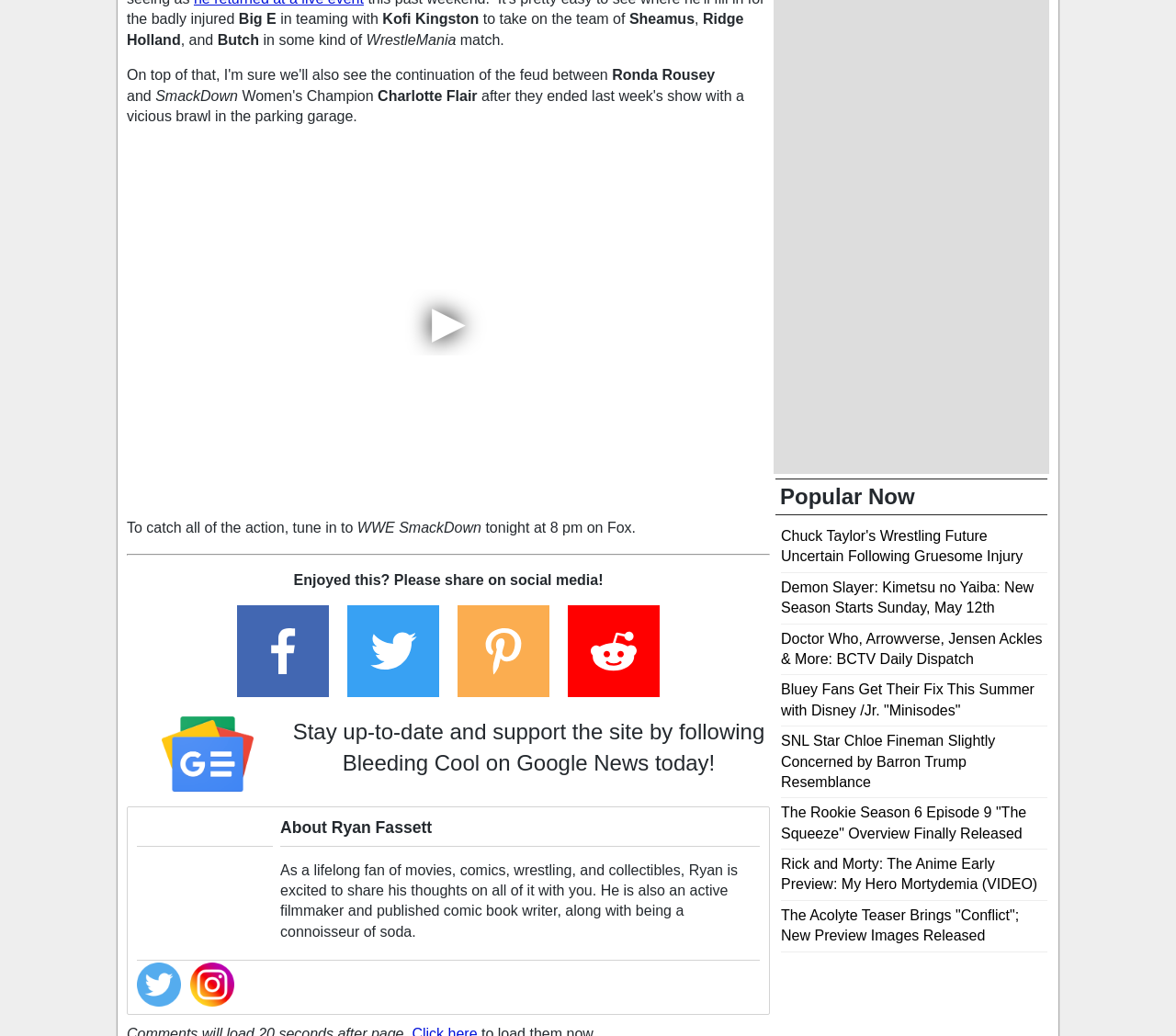Who is the author of the article?
Using the information from the image, give a concise answer in one word or a short phrase.

Ryan Fassett